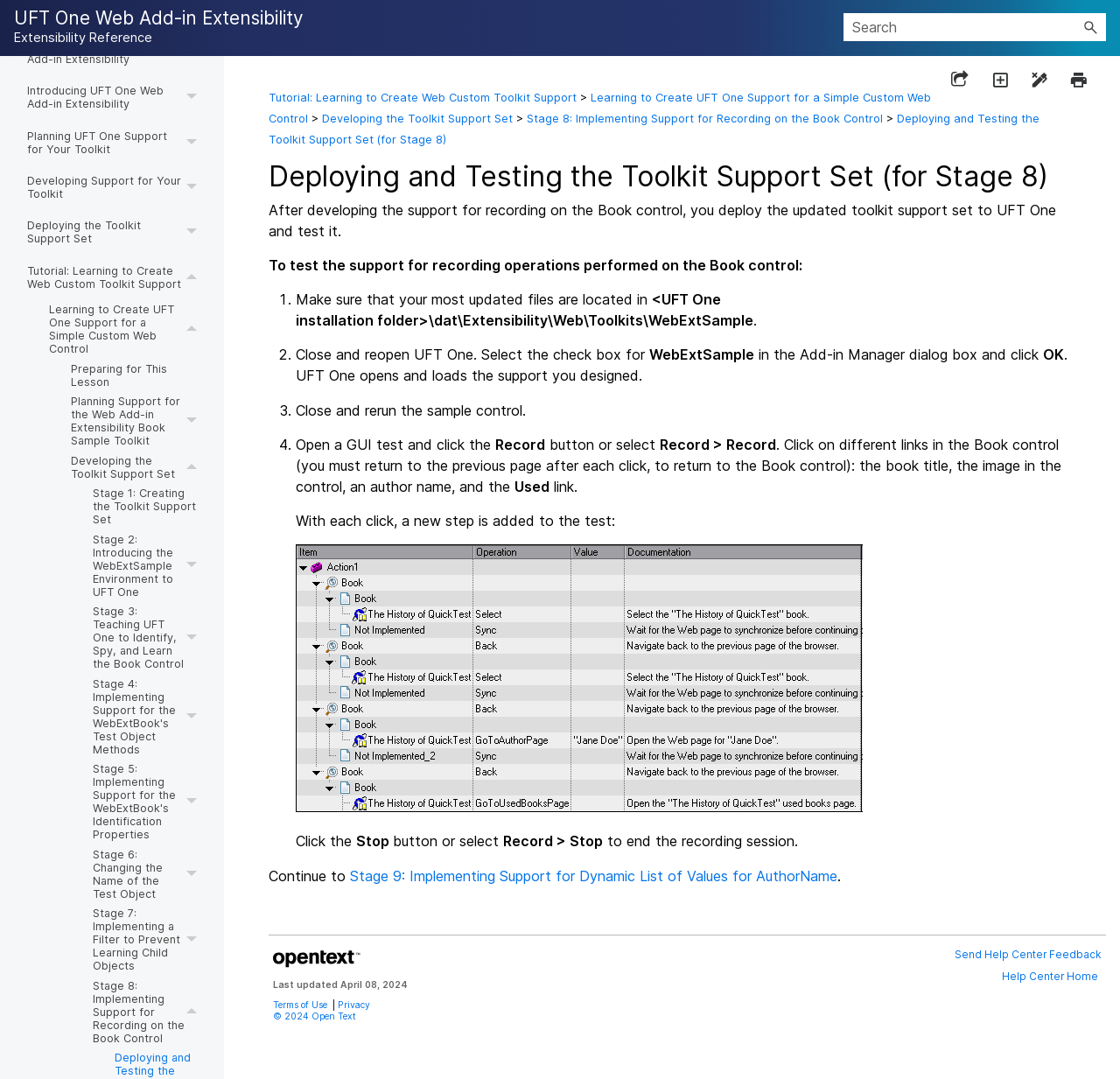Please find and generate the text of the main header of the webpage.

Deploying and Testing the Toolkit Support Set (for Stage 8)